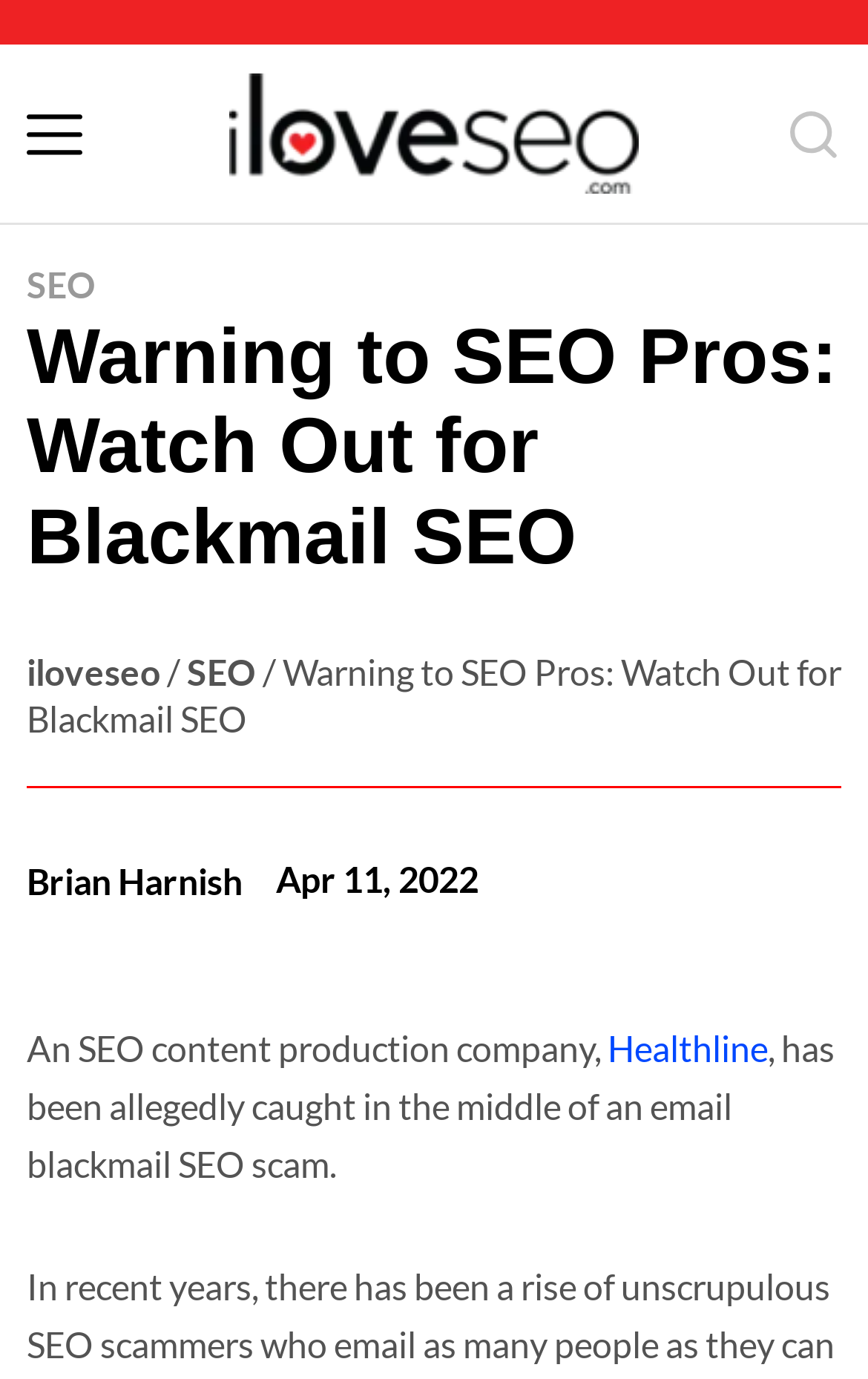Give a succinct answer to this question in a single word or phrase: 
How many breadcrumb separators are there?

2